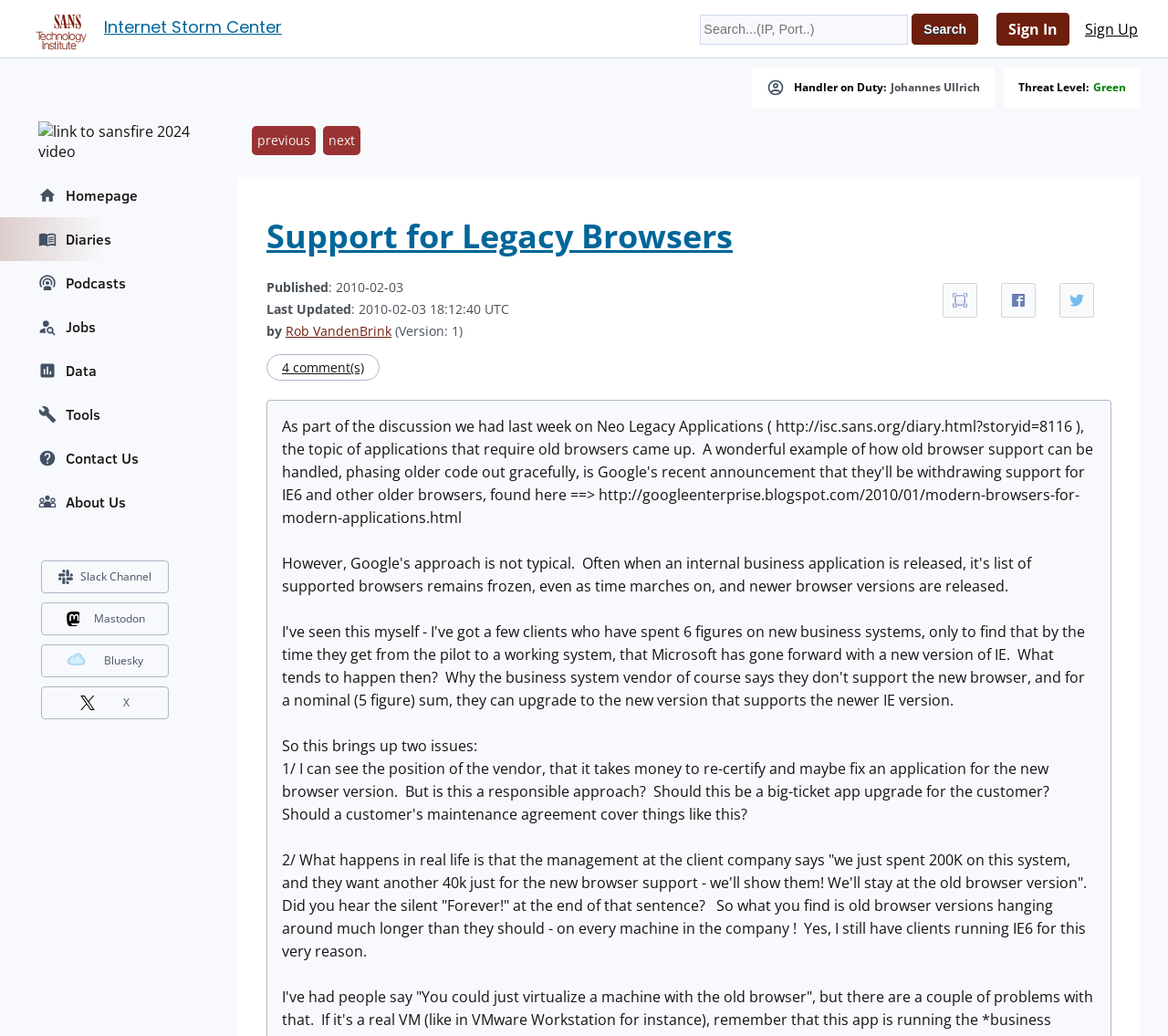Identify the bounding box coordinates of the specific part of the webpage to click to complete this instruction: "Share on Facebook".

[0.807, 0.273, 0.837, 0.307]